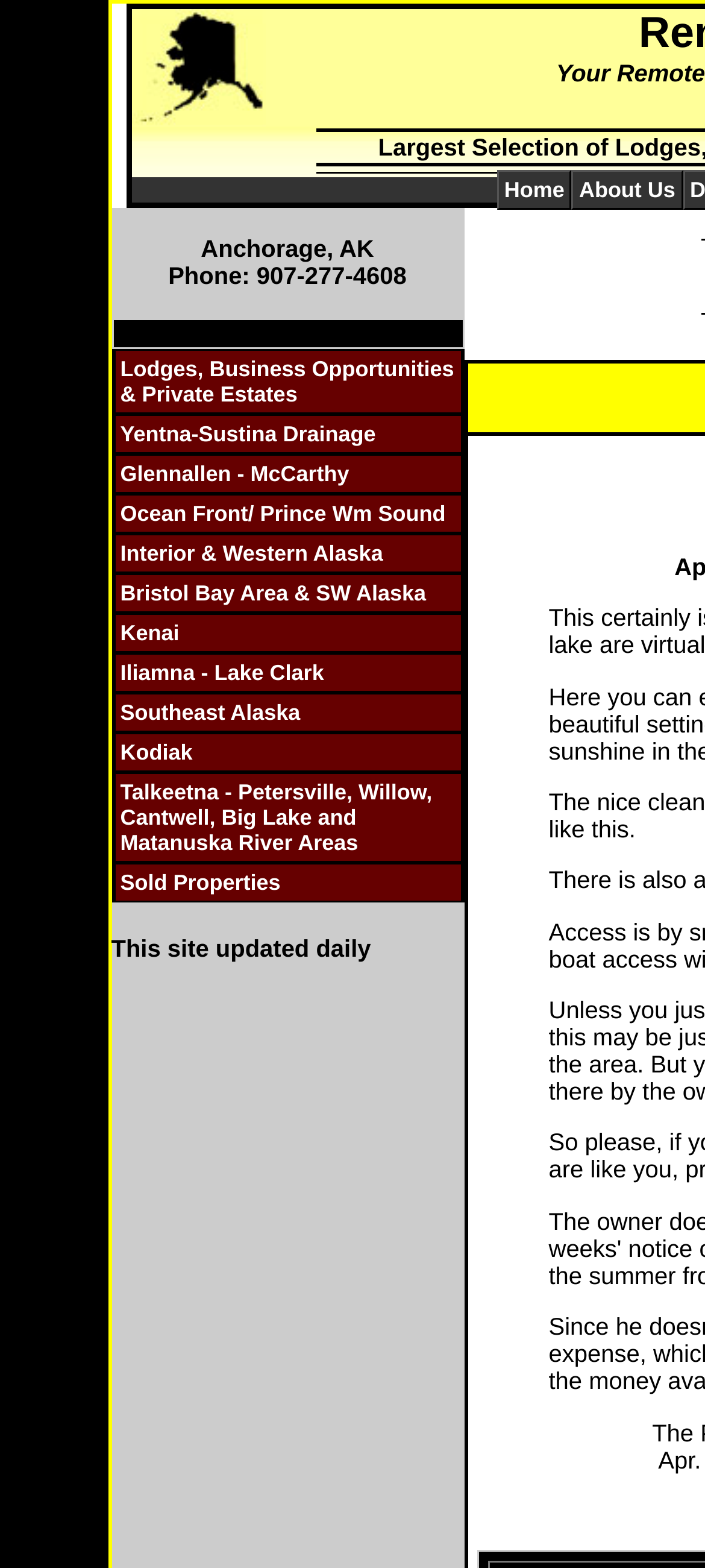Given the element description, predict the bounding box coordinates in the format (top-left x, top-left y, bottom-right x, bottom-right y), using floating point numbers between 0 and 1: Interior & Western Alaska

[0.158, 0.34, 0.658, 0.366]